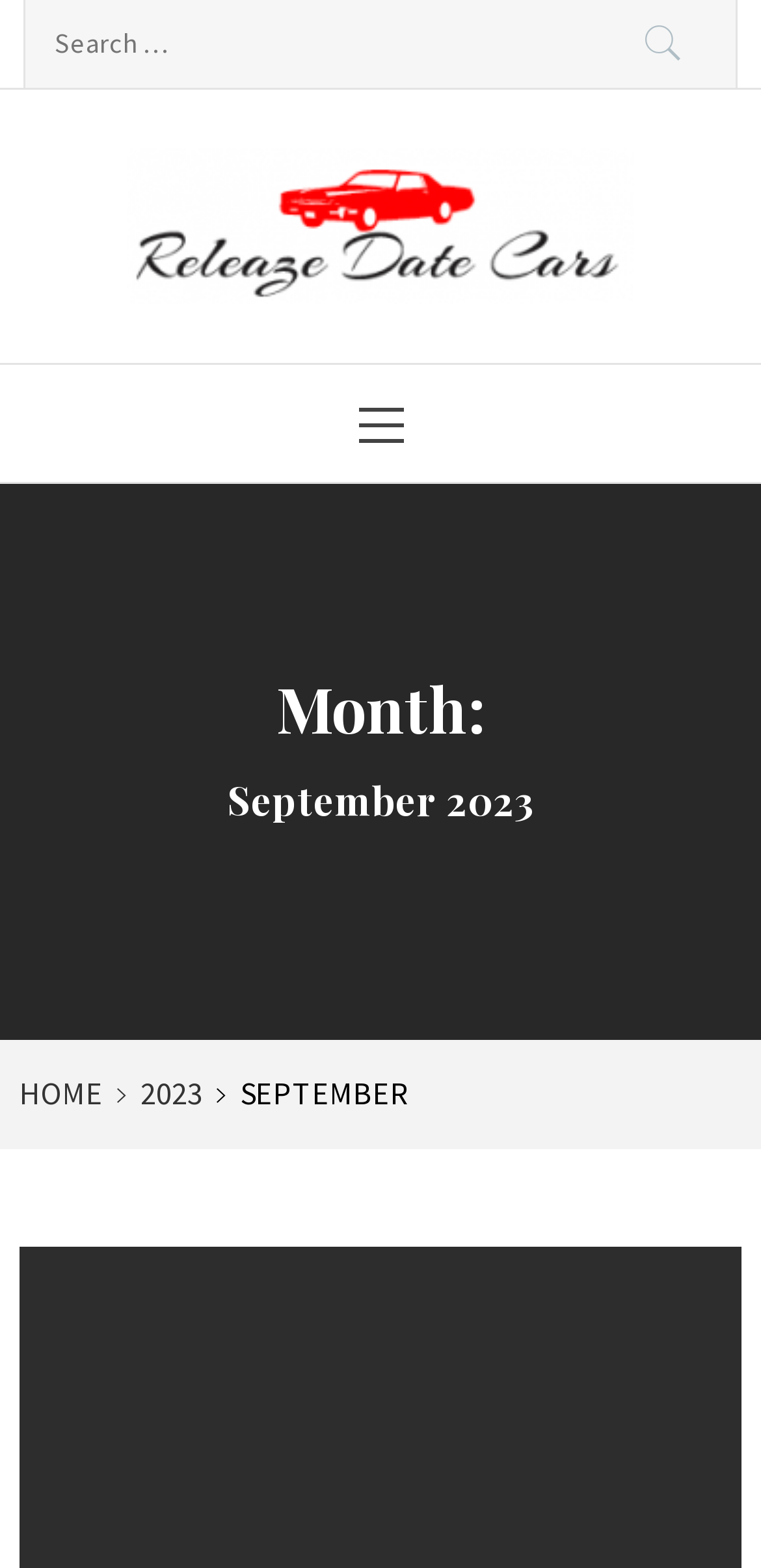Can you look at the image and give a comprehensive answer to the question:
What is the current month?

I found the answer by looking at the heading element that says 'Month: September 2023', which indicates the current month and year.